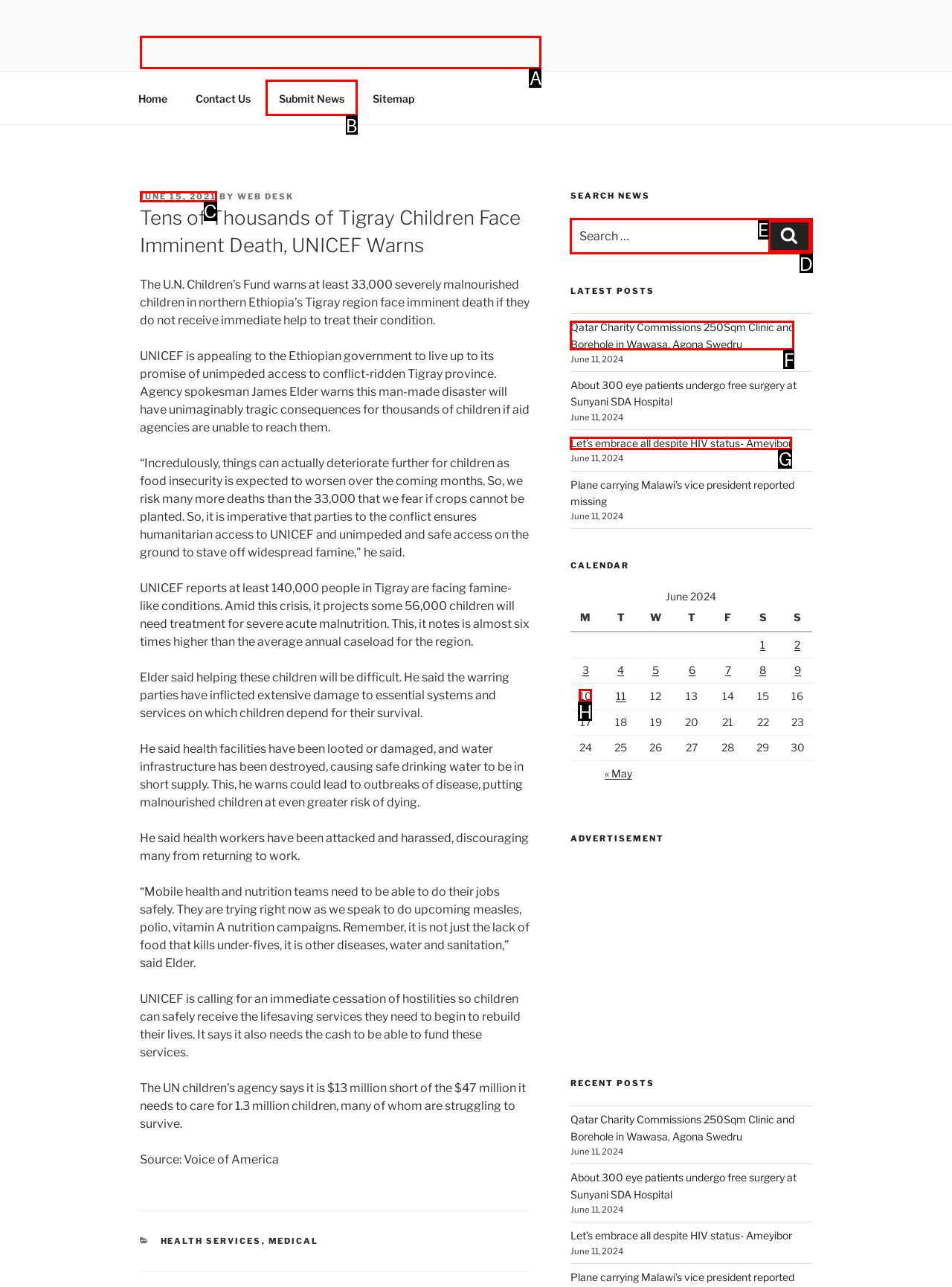For the given instruction: Submit news, determine which boxed UI element should be clicked. Answer with the letter of the corresponding option directly.

B